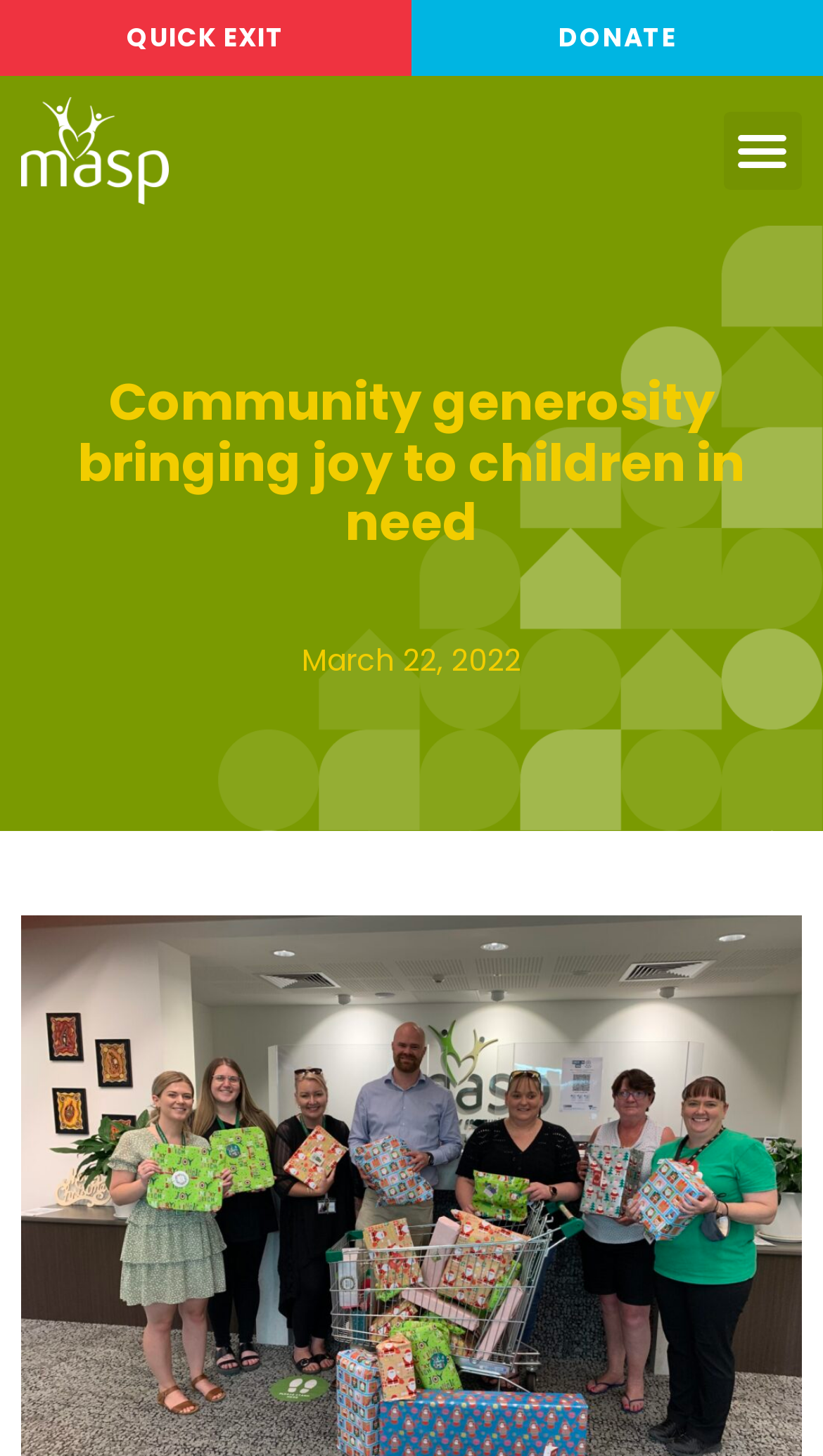Using the webpage screenshot, locate the HTML element that fits the following description and provide its bounding box: "Quick Exit".

[0.0, 0.0, 0.5, 0.052]